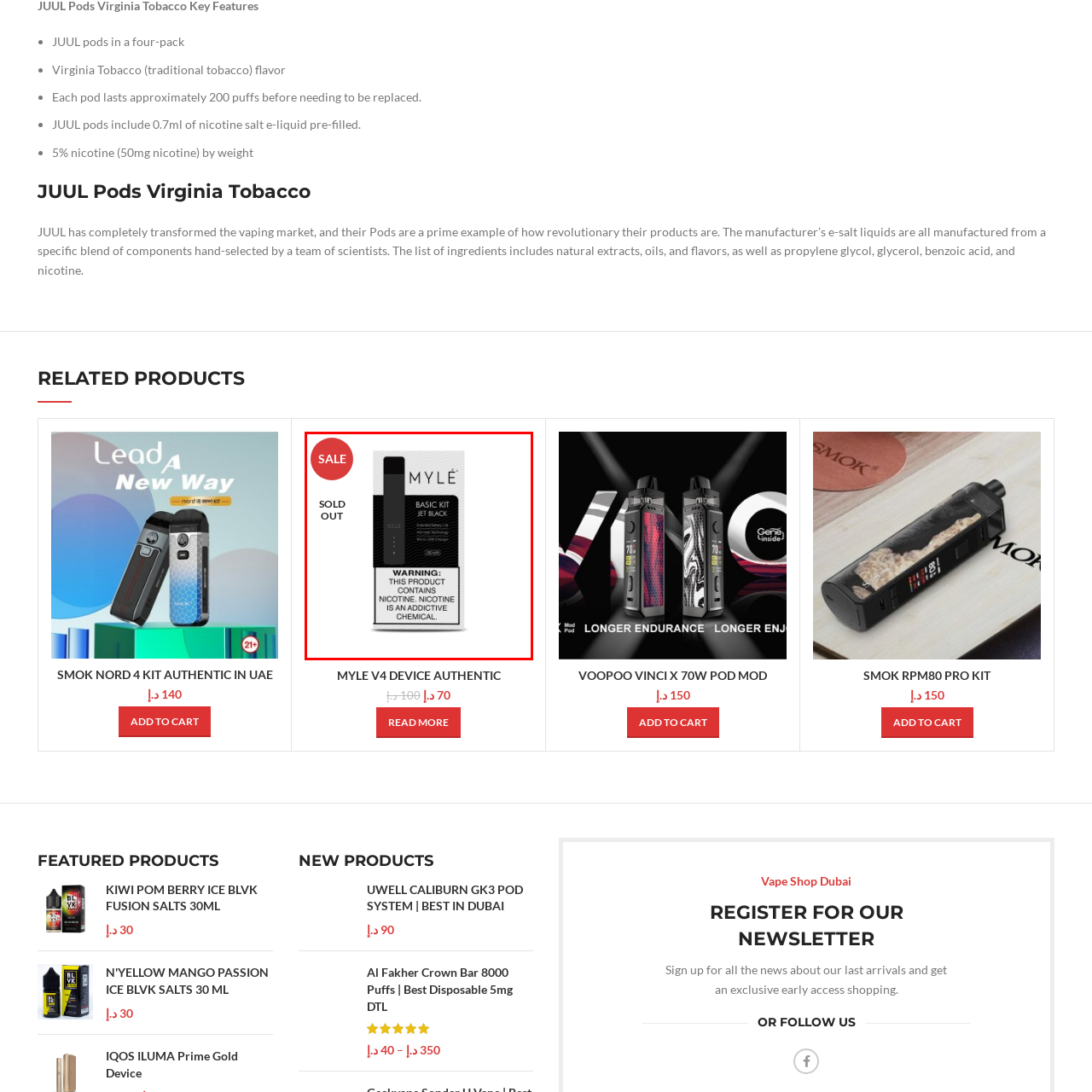What is the status of the product?
Focus on the section marked by the red bounding box and elaborate on the question as thoroughly as possible.

The caption indicates that the product is labeled as 'SALE' and is also marked 'SOLD OUT', implying that it is no longer available for purchase due to high demand.